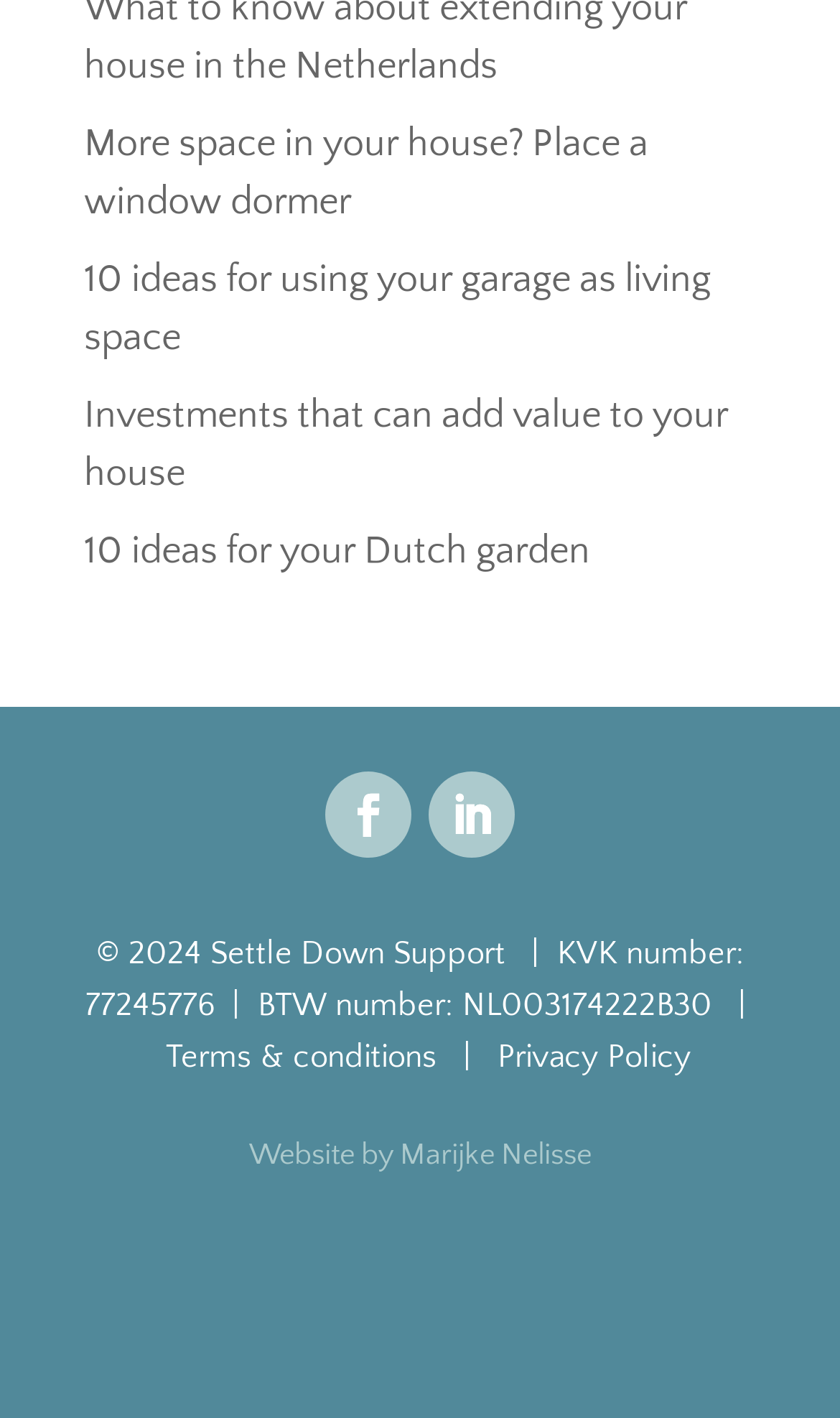What is the purpose of the link 'Terms & conditions'?
Answer the question with detailed information derived from the image.

Based on the context of the link 'Terms & conditions' in the footer section, I infer that the purpose of this link is to allow users to view the terms and conditions of the website.